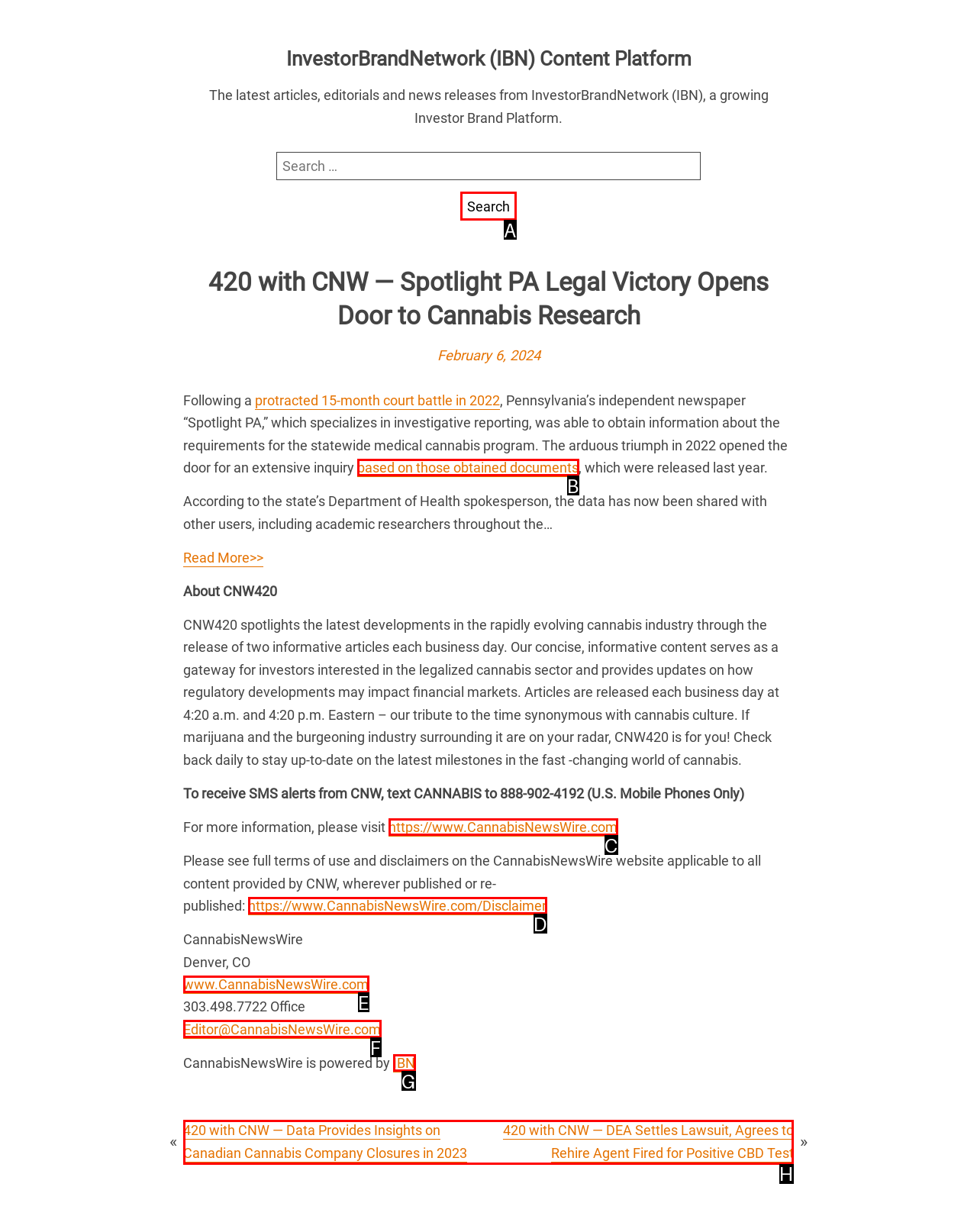Identify the HTML element to click to execute this task: Check the latest posts Respond with the letter corresponding to the proper option.

H